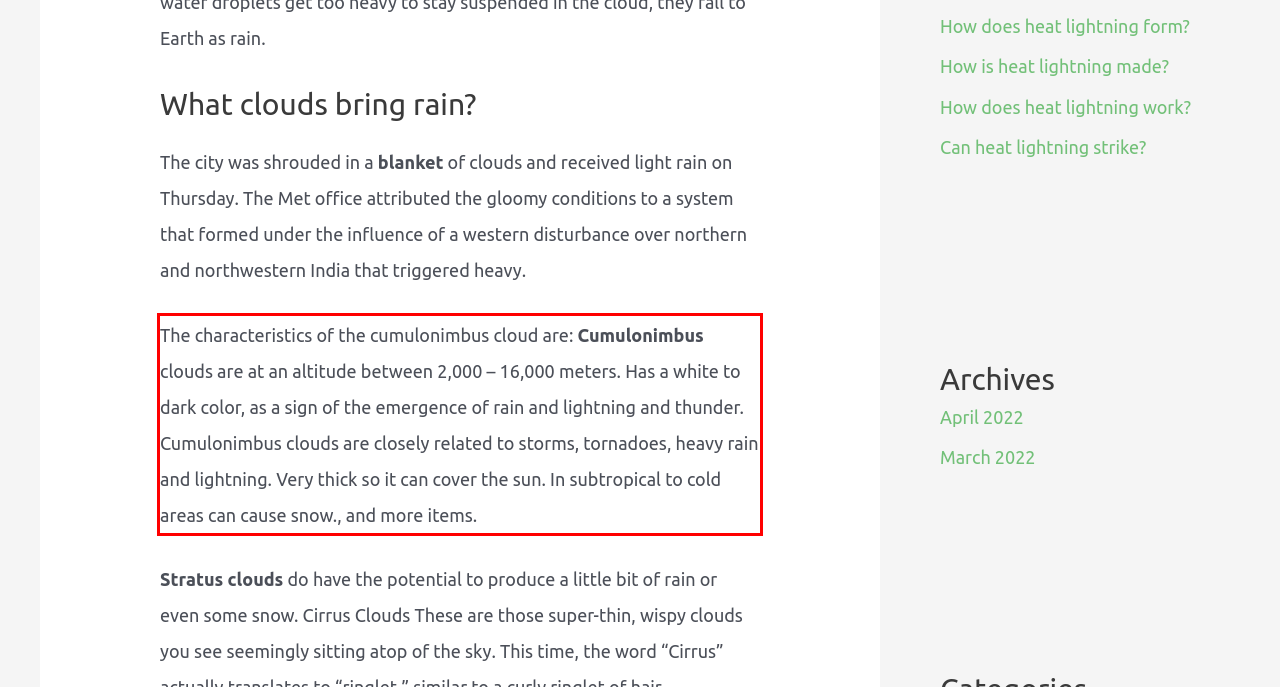Analyze the red bounding box in the provided webpage screenshot and generate the text content contained within.

The characteristics of the cumulonimbus cloud are: Cumulonimbus clouds are at an altitude between 2,000 – 16,000 meters. Has a white to dark color, as a sign of the emergence of rain and lightning and thunder. Cumulonimbus clouds are closely related to storms, tornadoes, heavy rain and lightning. Very thick so it can cover the sun. In subtropical to cold areas can cause snow., and more items.